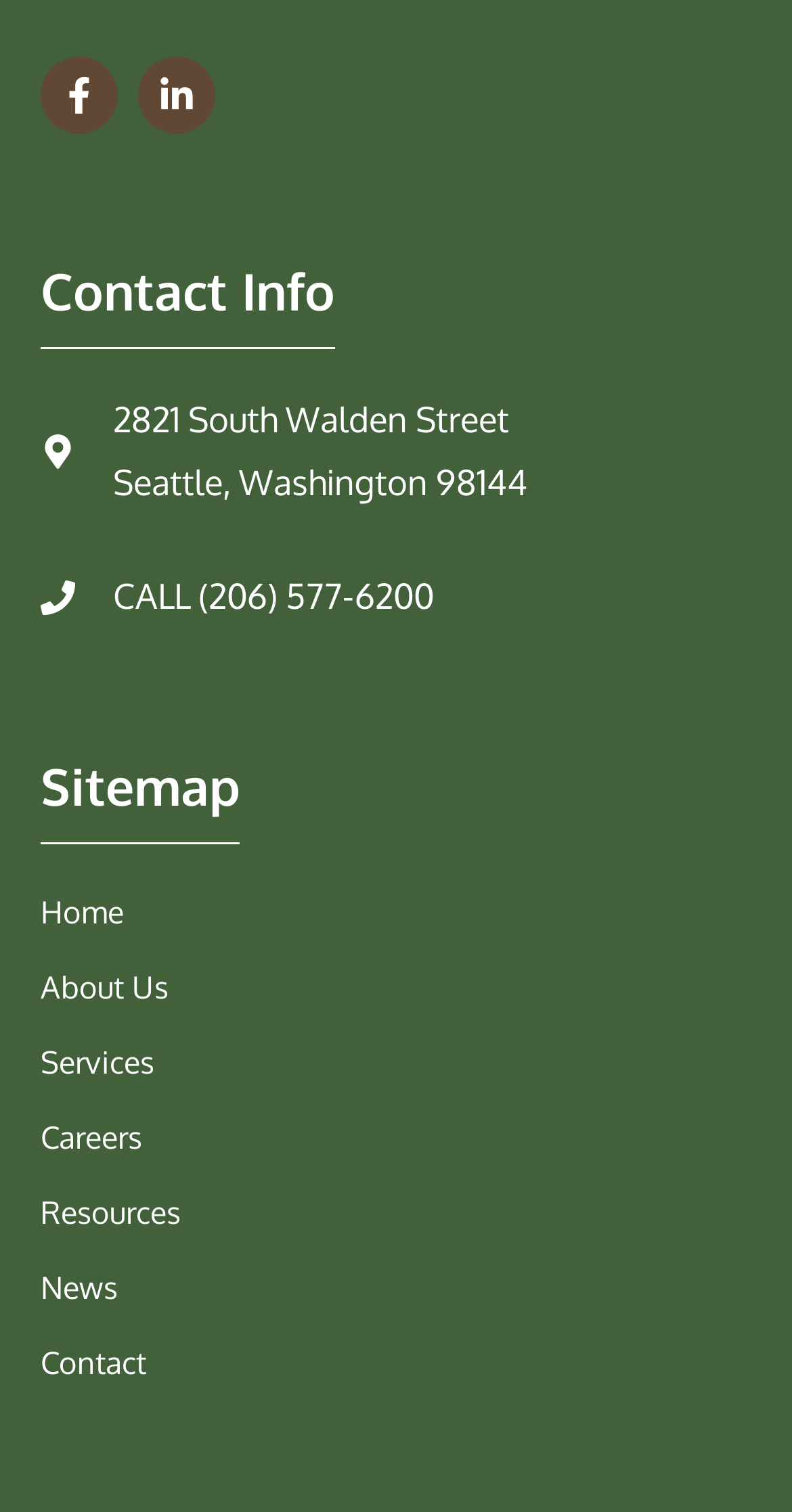Identify the bounding box coordinates necessary to click and complete the given instruction: "check news".

[0.051, 0.838, 0.149, 0.864]